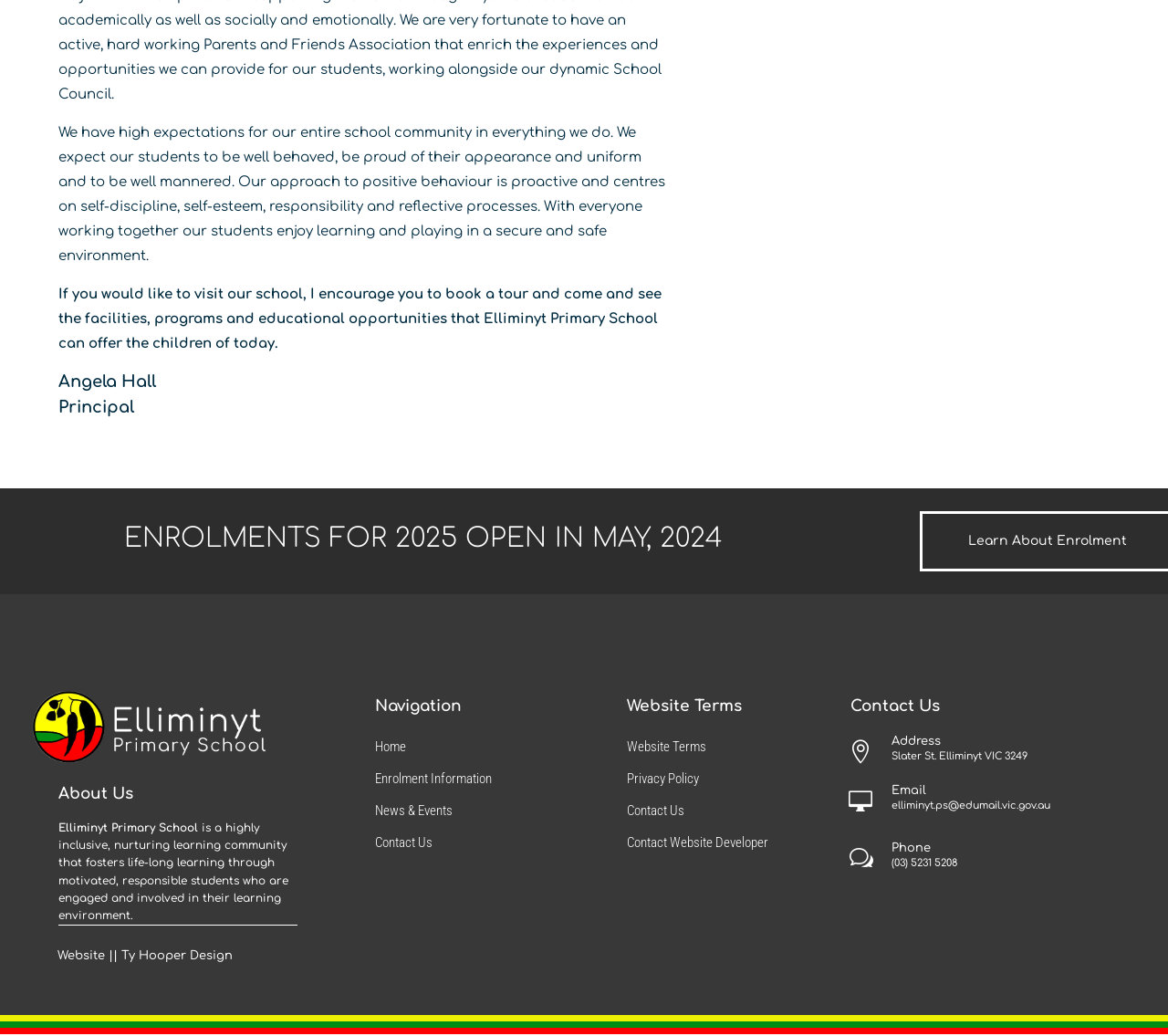Utilize the details in the image to give a detailed response to the question: What is the role of Angela Hall?

The role of Angela Hall can be found in the StaticText element with the text 'Principal' located at [0.05, 0.384, 0.115, 0.402], which is adjacent to the StaticText element with the text 'Angela Hall' located at [0.05, 0.359, 0.134, 0.377].